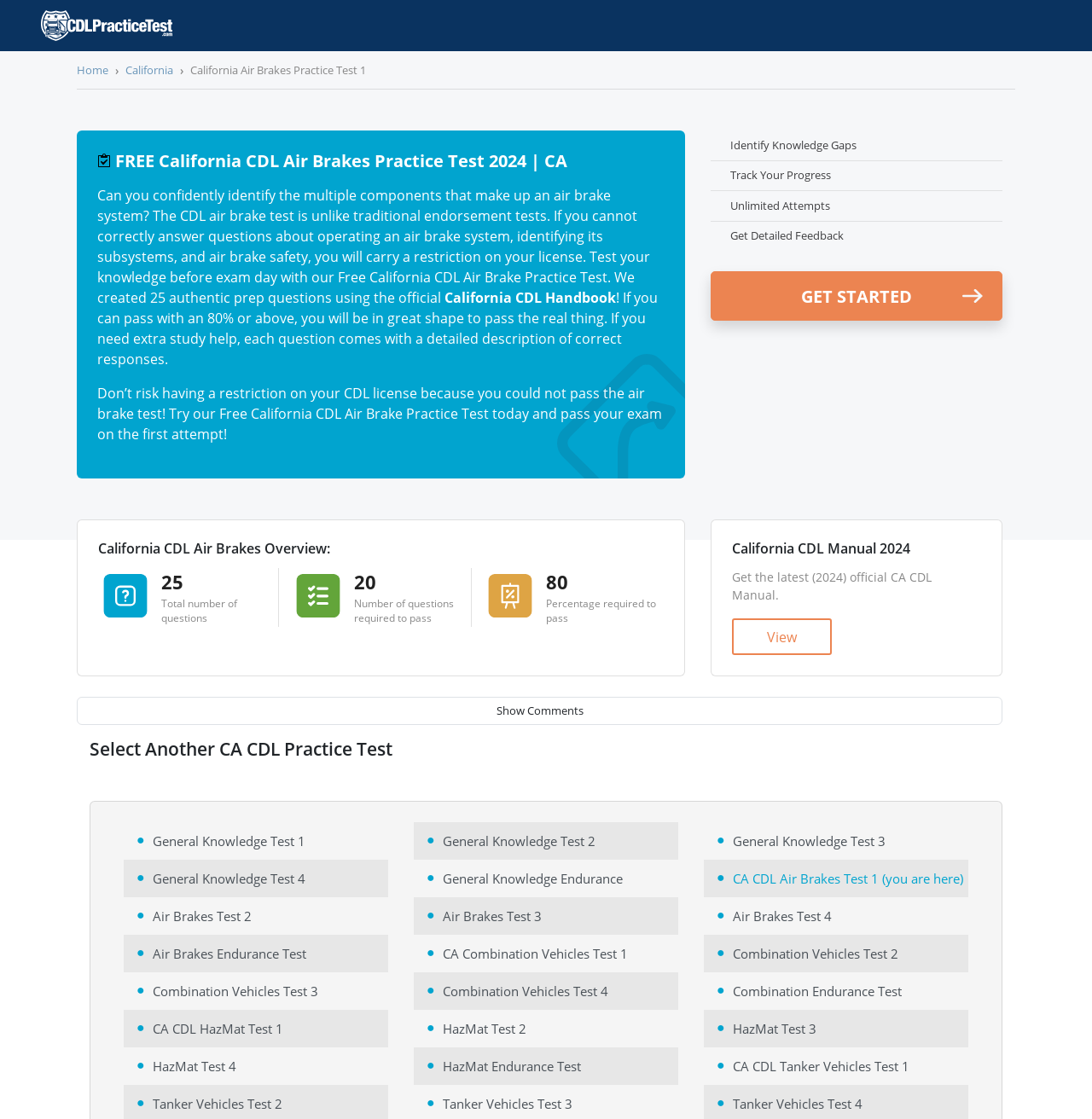Please identify the bounding box coordinates of the clickable area that will fulfill the following instruction: "Click on the 'Home' link". The coordinates should be in the format of four float numbers between 0 and 1, i.e., [left, top, right, bottom].

None